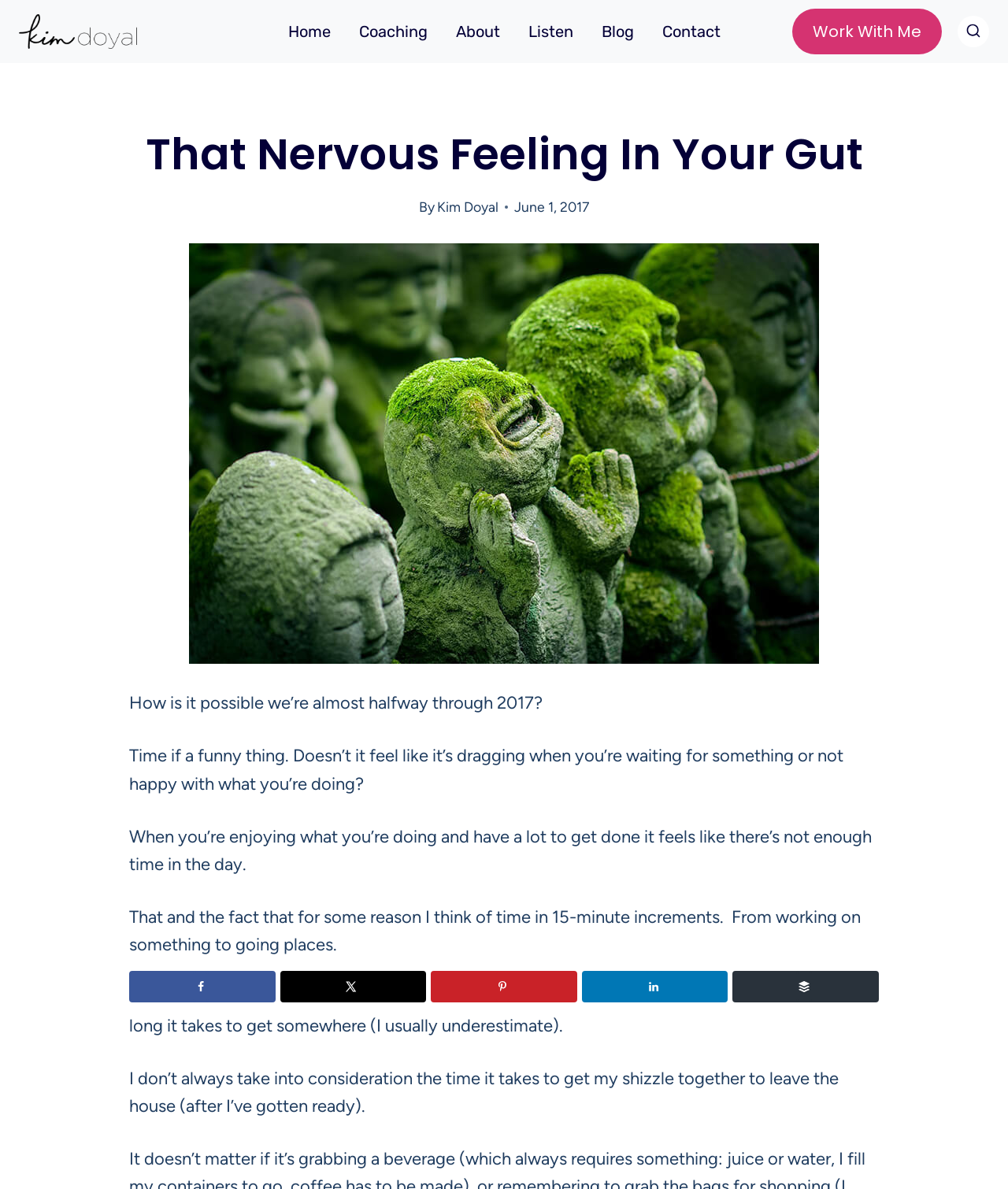Locate the bounding box coordinates of the clickable area needed to fulfill the instruction: "Share the post on Facebook".

[0.128, 0.817, 0.273, 0.843]